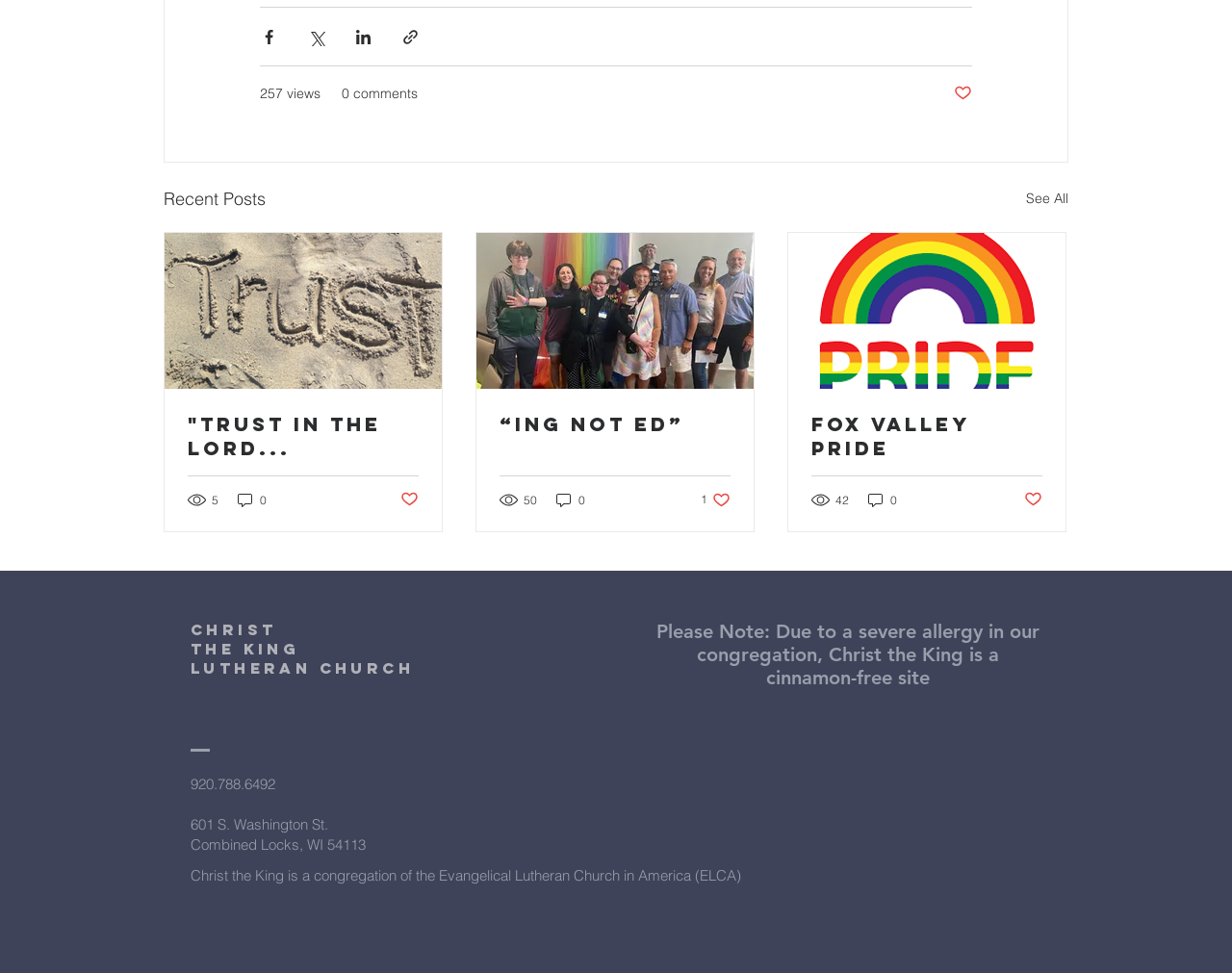Using the format (top-left x, top-left y, bottom-right x, bottom-right y), and given the element description, identify the bounding box coordinates within the screenshot: 257 views

[0.211, 0.086, 0.26, 0.107]